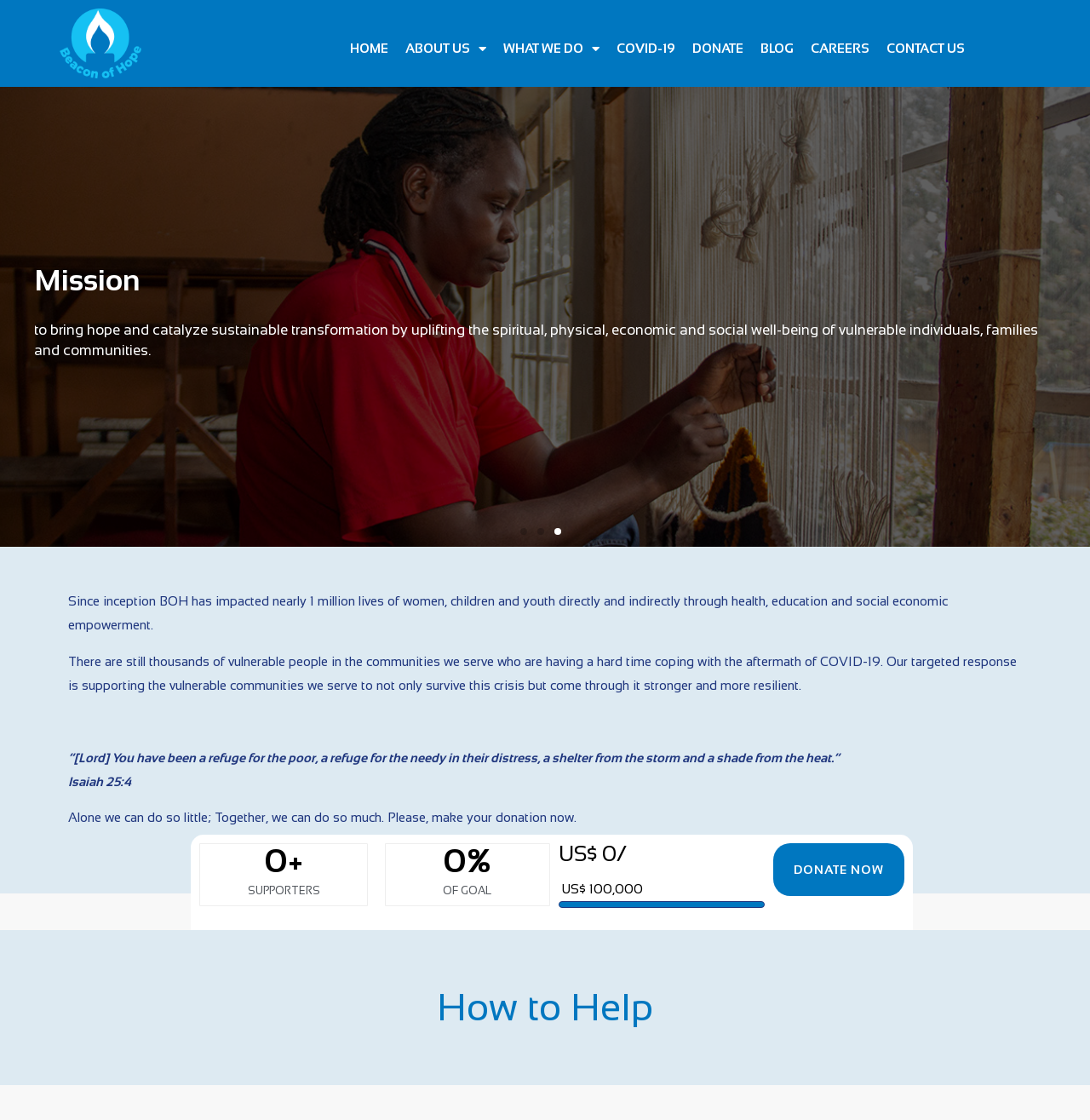Pinpoint the bounding box coordinates of the clickable element to carry out the following instruction: "Click the DONATE NOW button."

[0.709, 0.753, 0.829, 0.8]